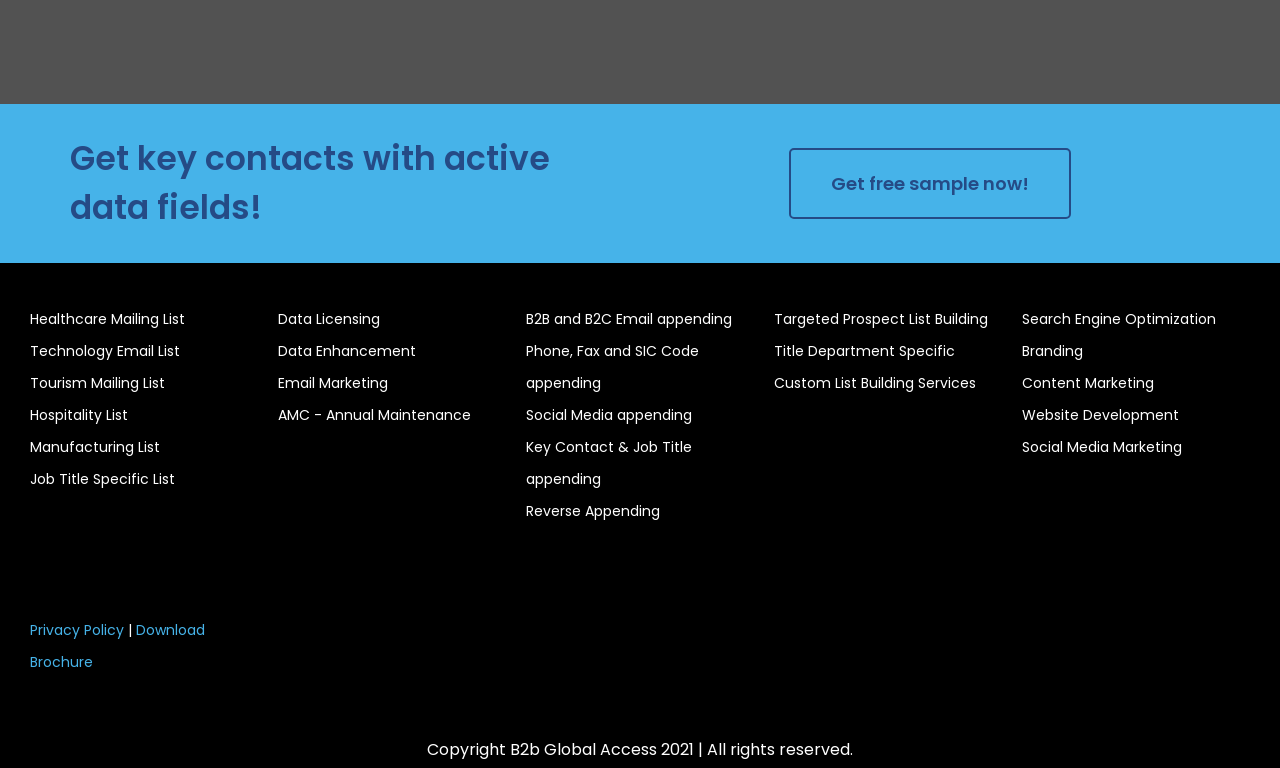Use a single word or phrase to answer this question: 
What services are provided under data enhancement?

Email, Phone, Fax, etc.